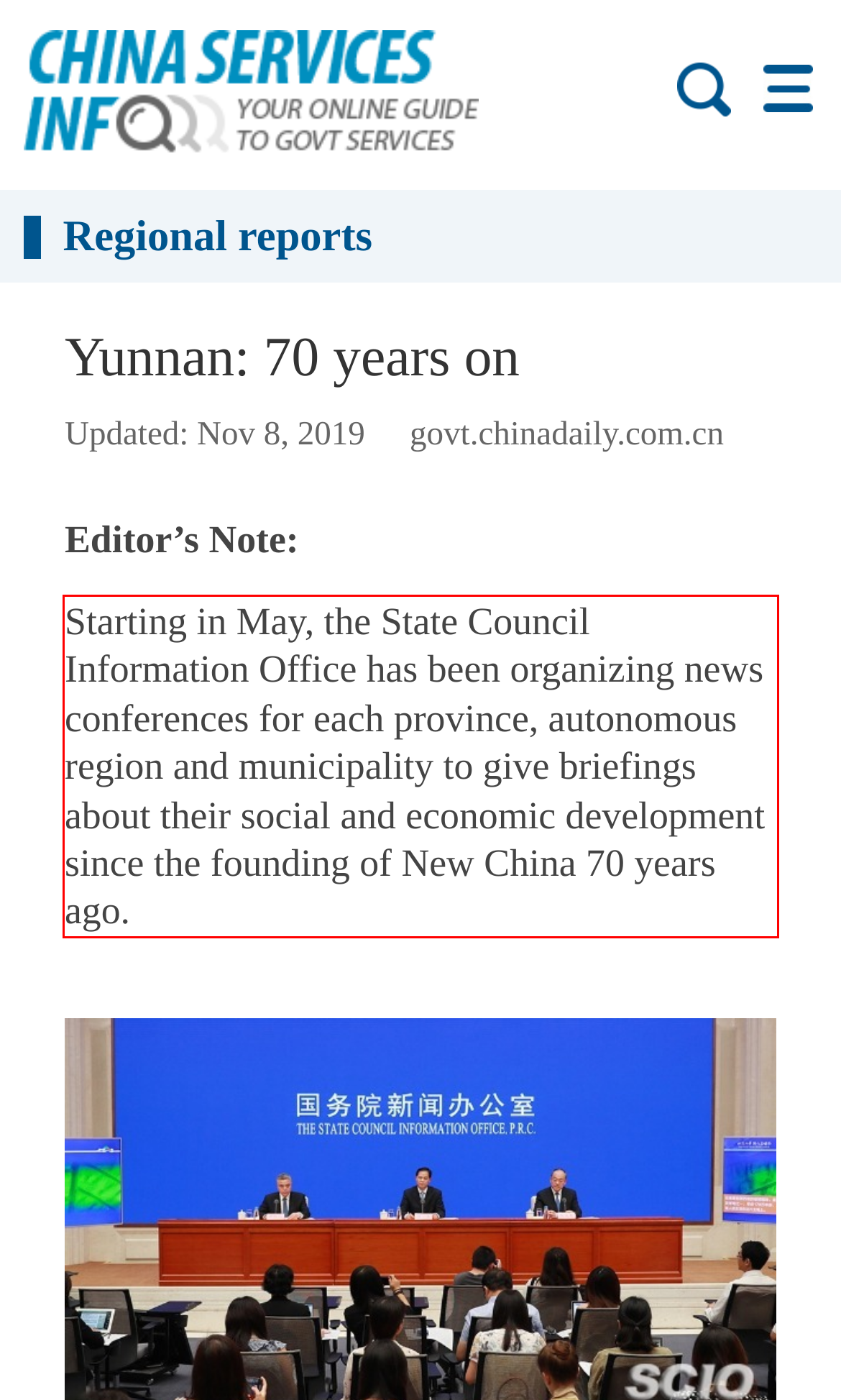Please perform OCR on the text within the red rectangle in the webpage screenshot and return the text content.

Starting in May, the State Council Information Office has been organizing news conferences for each province, autonomous region and municipality to give briefings about their social and economic development since the founding of New China 70 years ago.